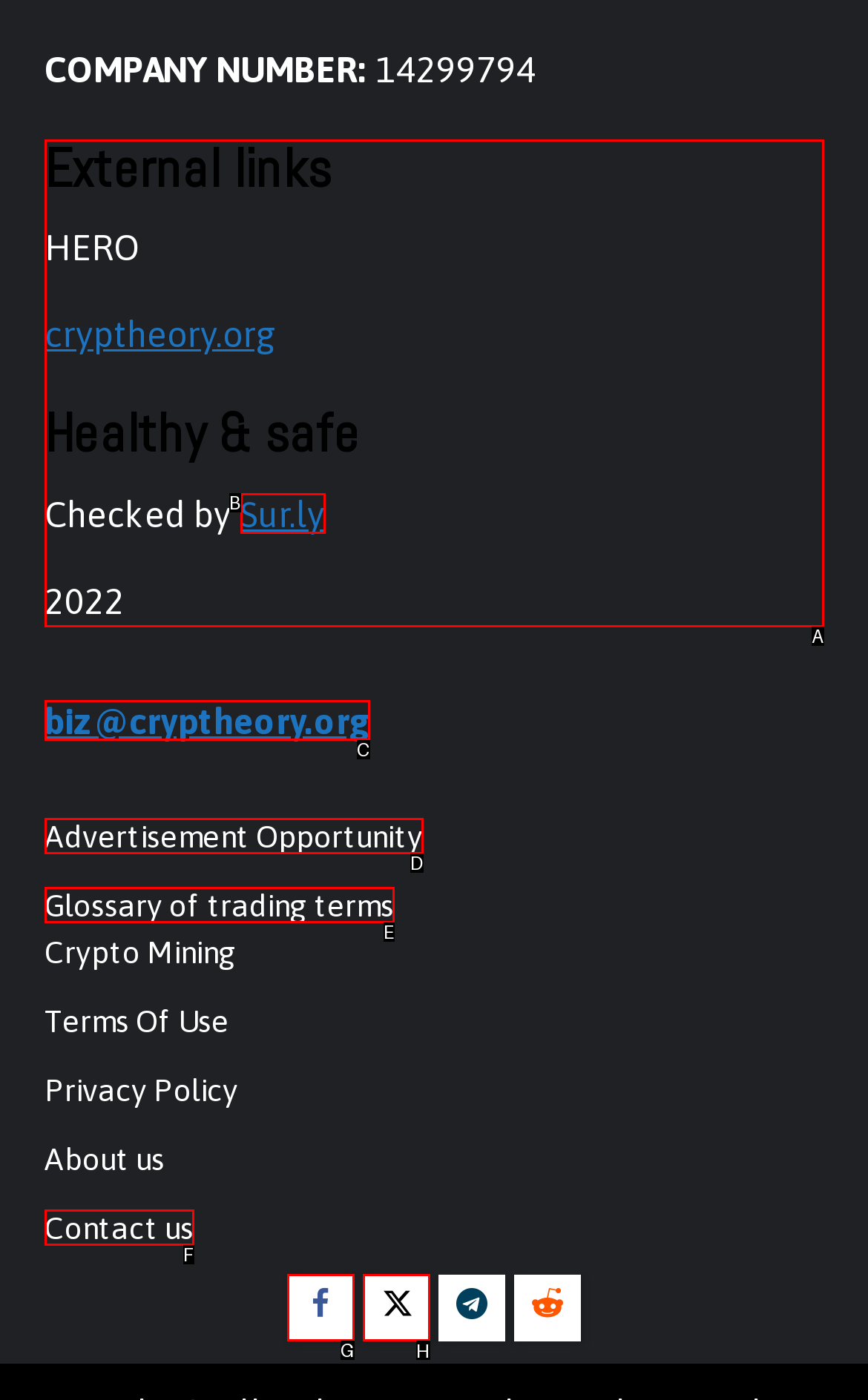Pick the option that should be clicked to perform the following task: Follow on Twitter
Answer with the letter of the selected option from the available choices.

H